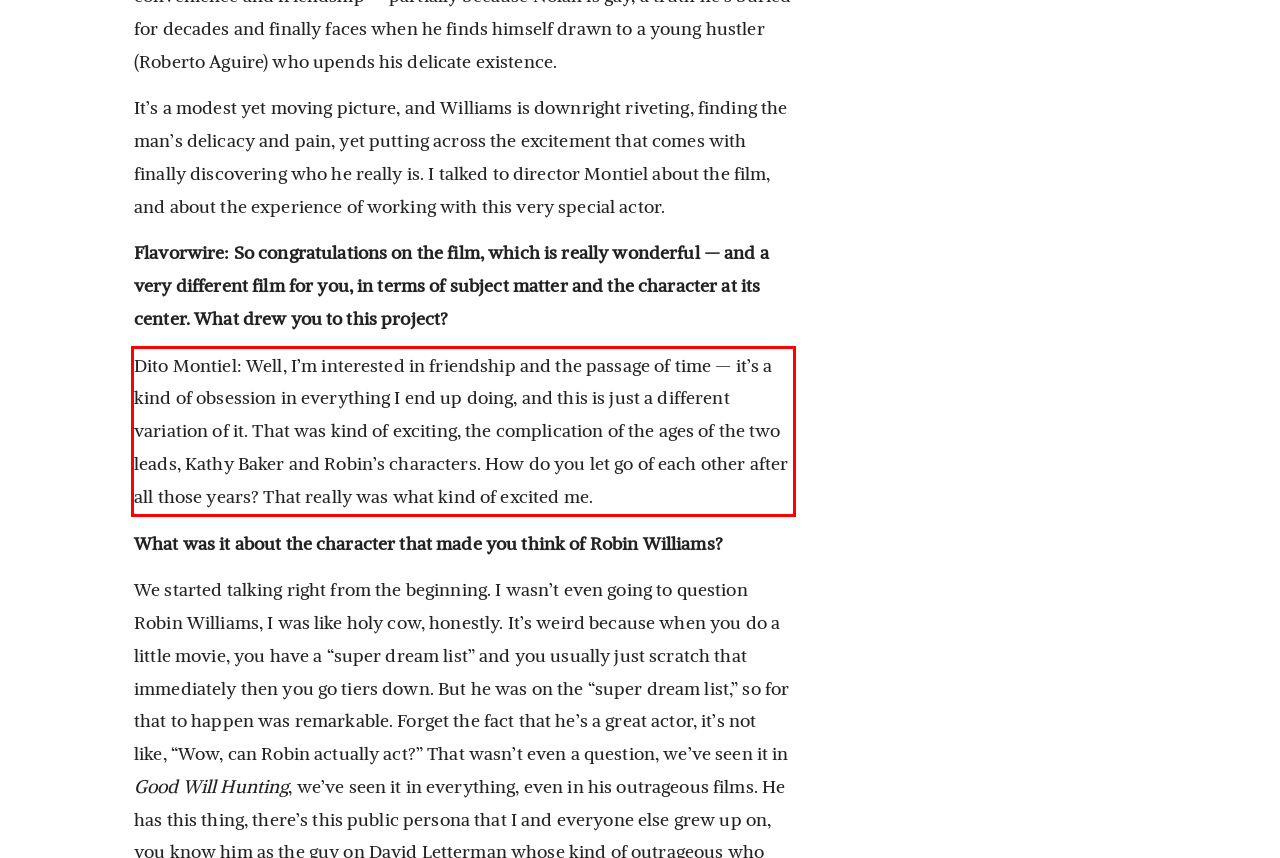You are looking at a screenshot of a webpage with a red rectangle bounding box. Use OCR to identify and extract the text content found inside this red bounding box.

Dito Montiel: Well, I’m interested in friendship and the passage of time — it’s a kind of obsession in everything I end up doing, and this is just a different variation of it. That was kind of exciting, the complication of the ages of the two leads, Kathy Baker and Robin’s characters. How do you let go of each other after all those years? That really was what kind of excited me.